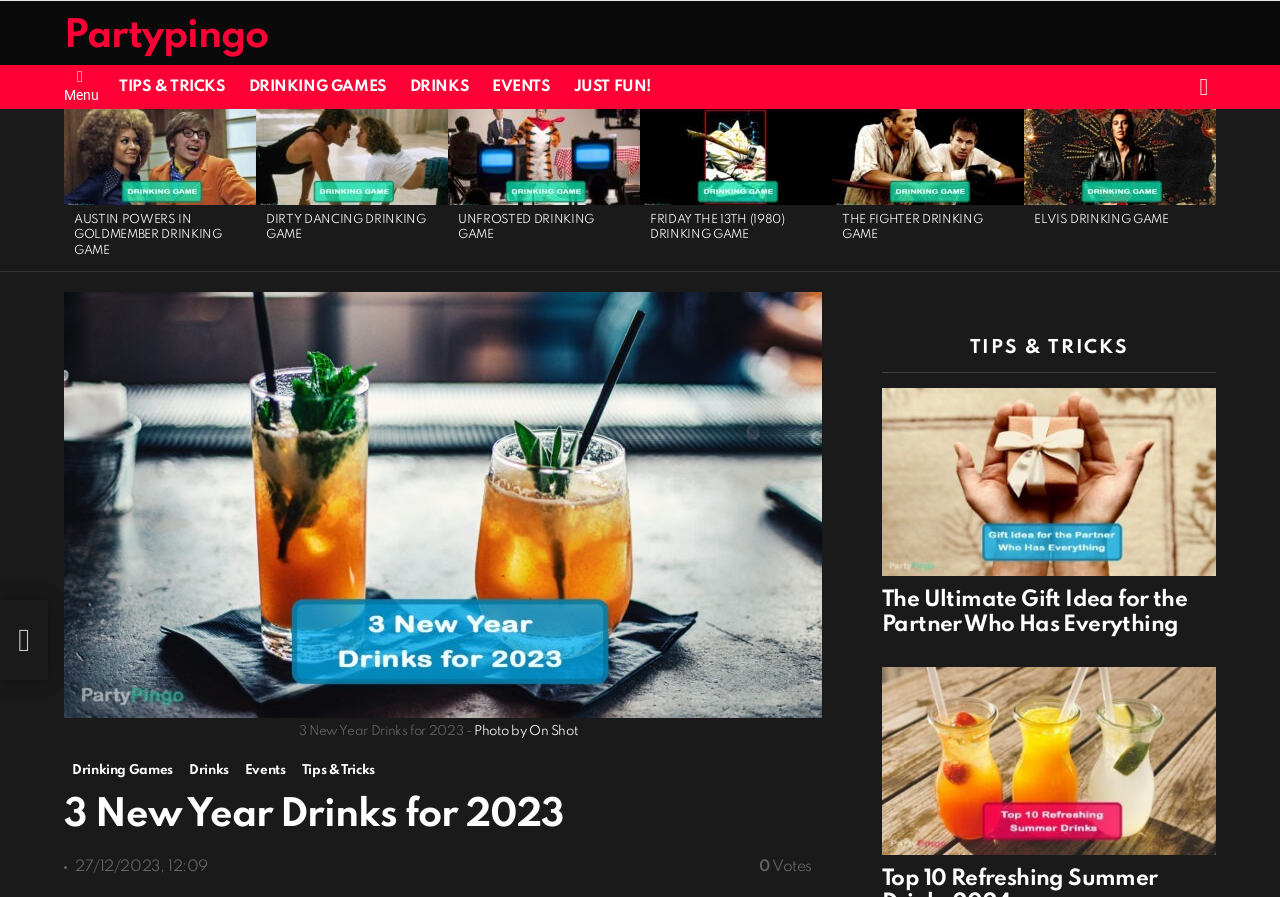Find the bounding box coordinates of the element I should click to carry out the following instruction: "View the '3 New Year Drinks for 2023' image".

[0.05, 0.326, 0.642, 0.8]